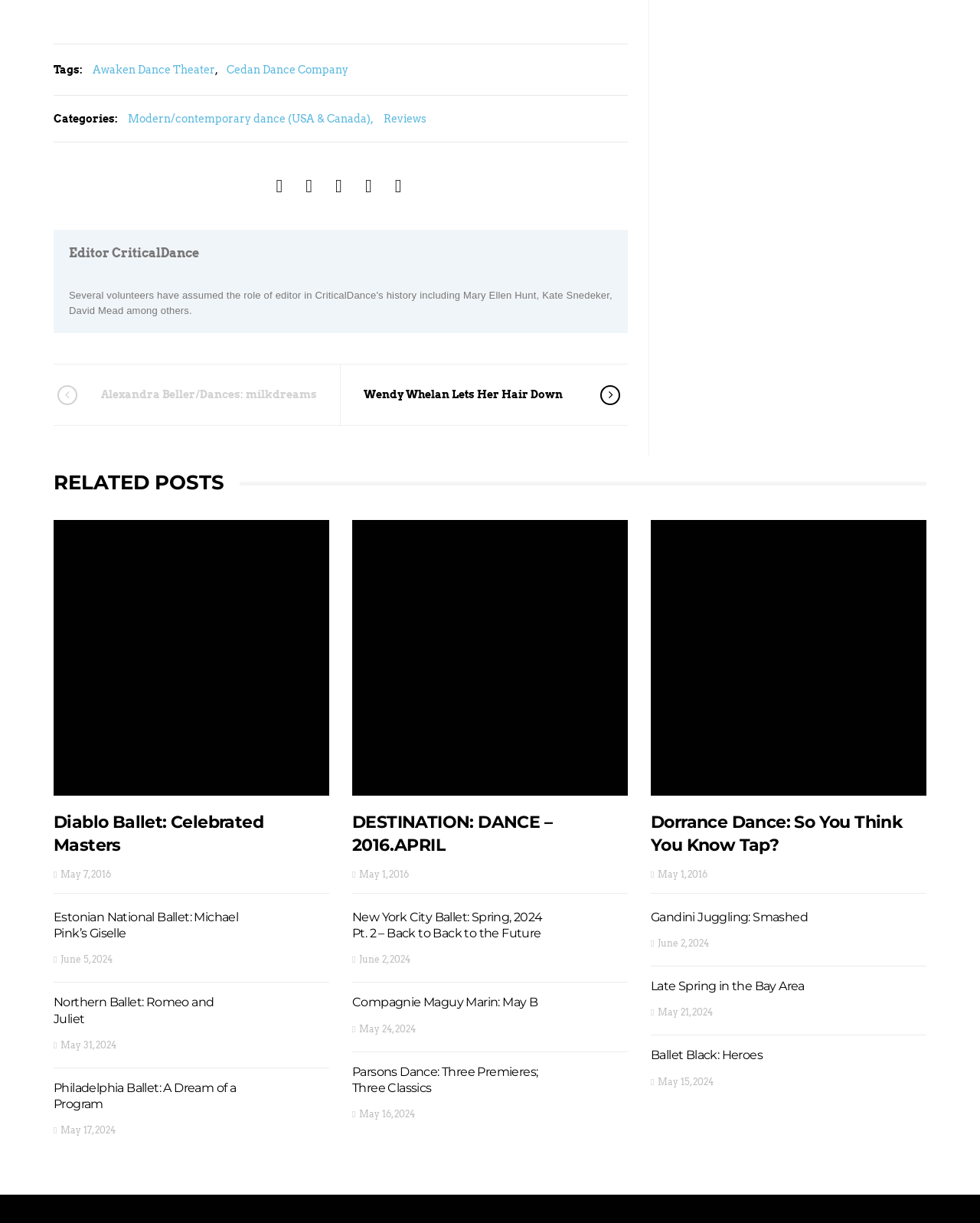Please specify the bounding box coordinates for the clickable region that will help you carry out the instruction: "Click on the 'Editor CriticalDance' link".

[0.07, 0.135, 0.203, 0.147]